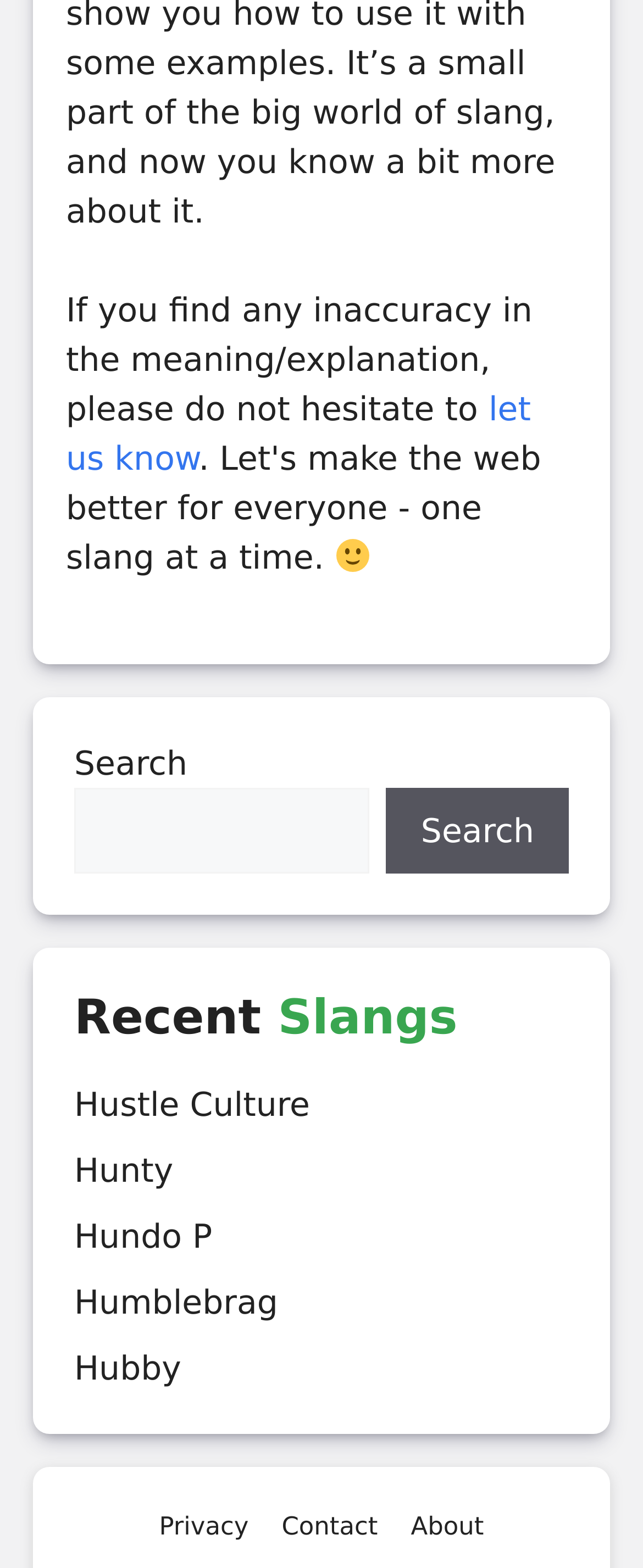What is the purpose of the search box?
Based on the image, answer the question in a detailed manner.

The search box is located in the complementary section with a static text 'Search' and a button 'Search'. This suggests that the search box is used to search for slangs, which is the main content of the webpage.